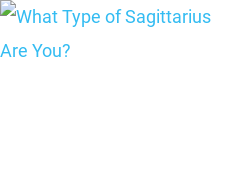What is the theme of the graphic accompanying the title?
Using the image as a reference, give a one-word or short phrase answer.

Astrology and Sagittarius